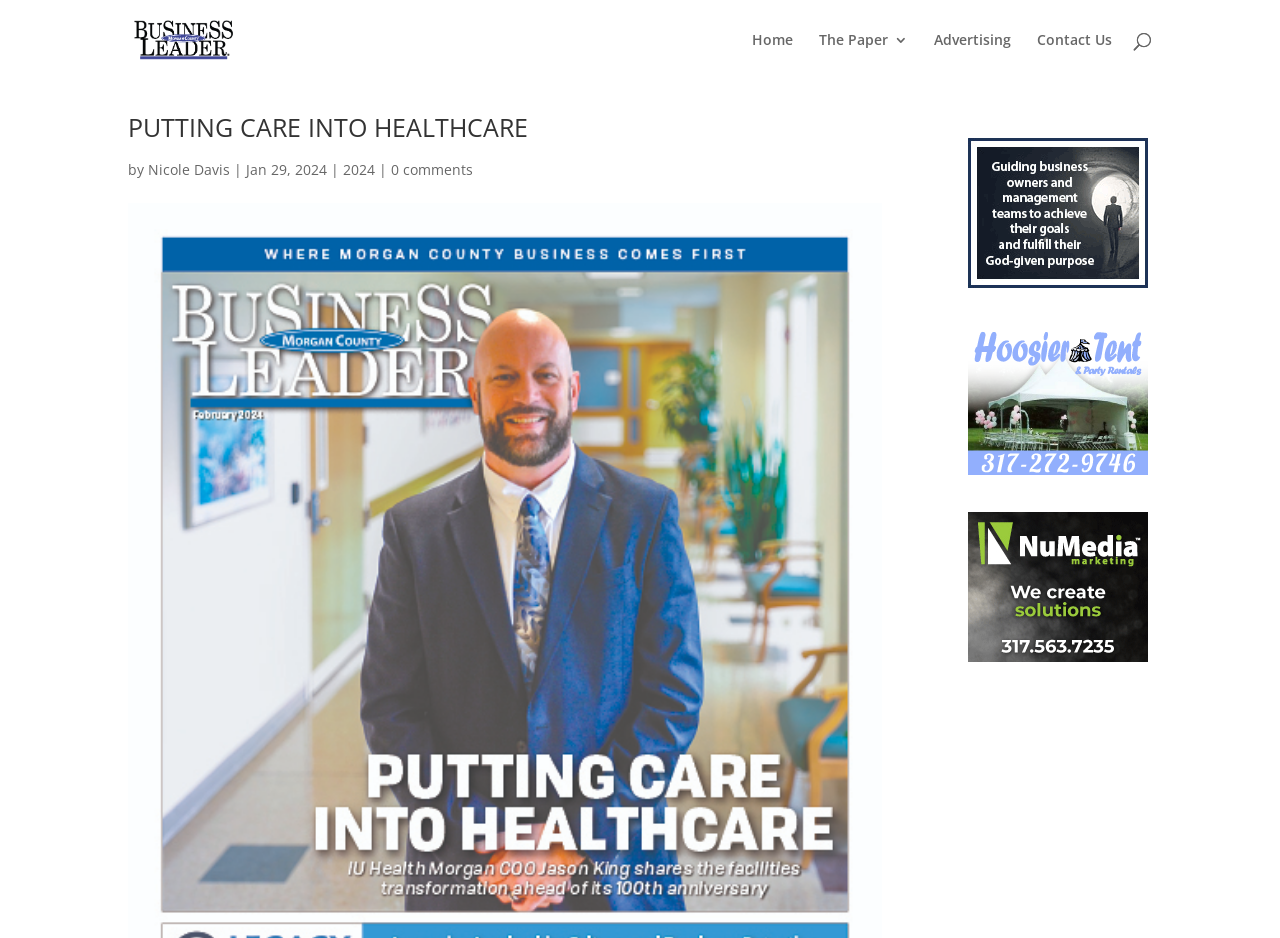Respond to the question below with a single word or phrase:
How many comments does the article have?

0 comments